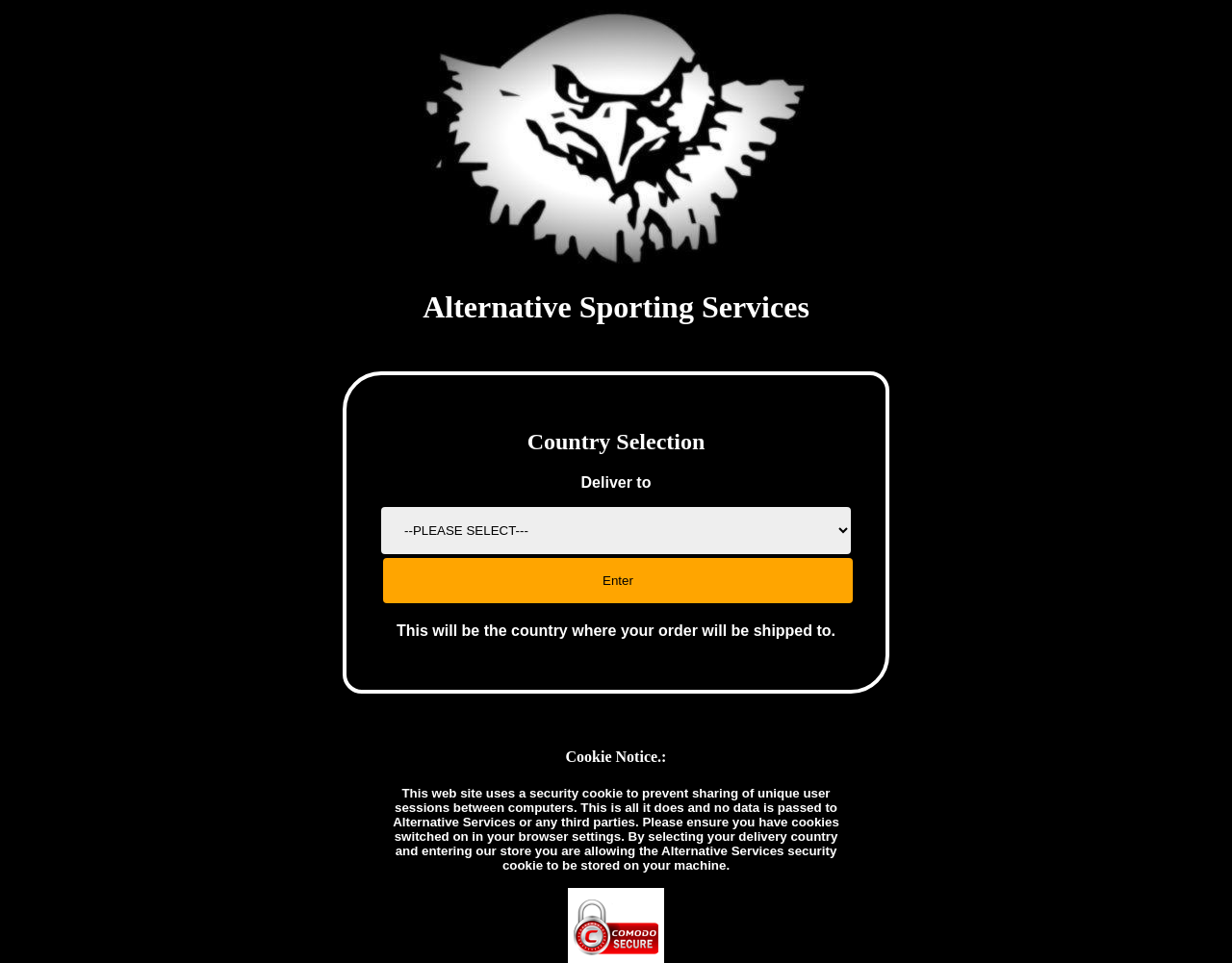What is the logo above the heading?
Look at the image and respond with a one-word or short phrase answer.

Alternative logo